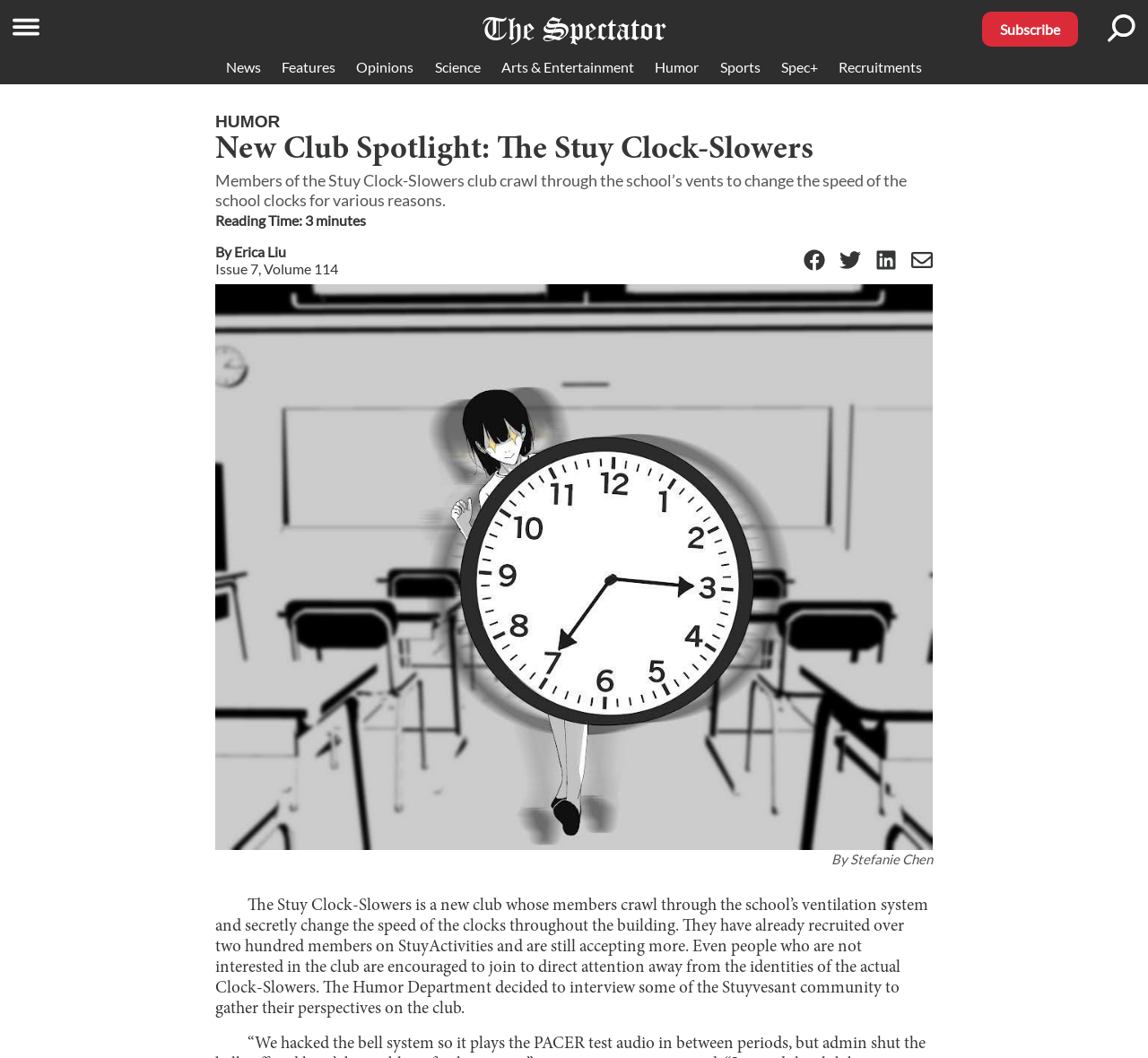Identify the bounding box coordinates of the area that should be clicked in order to complete the given instruction: "View the departments". The bounding box coordinates should be four float numbers between 0 and 1, i.e., [left, top, right, bottom].

[0.011, 0.012, 0.034, 0.038]